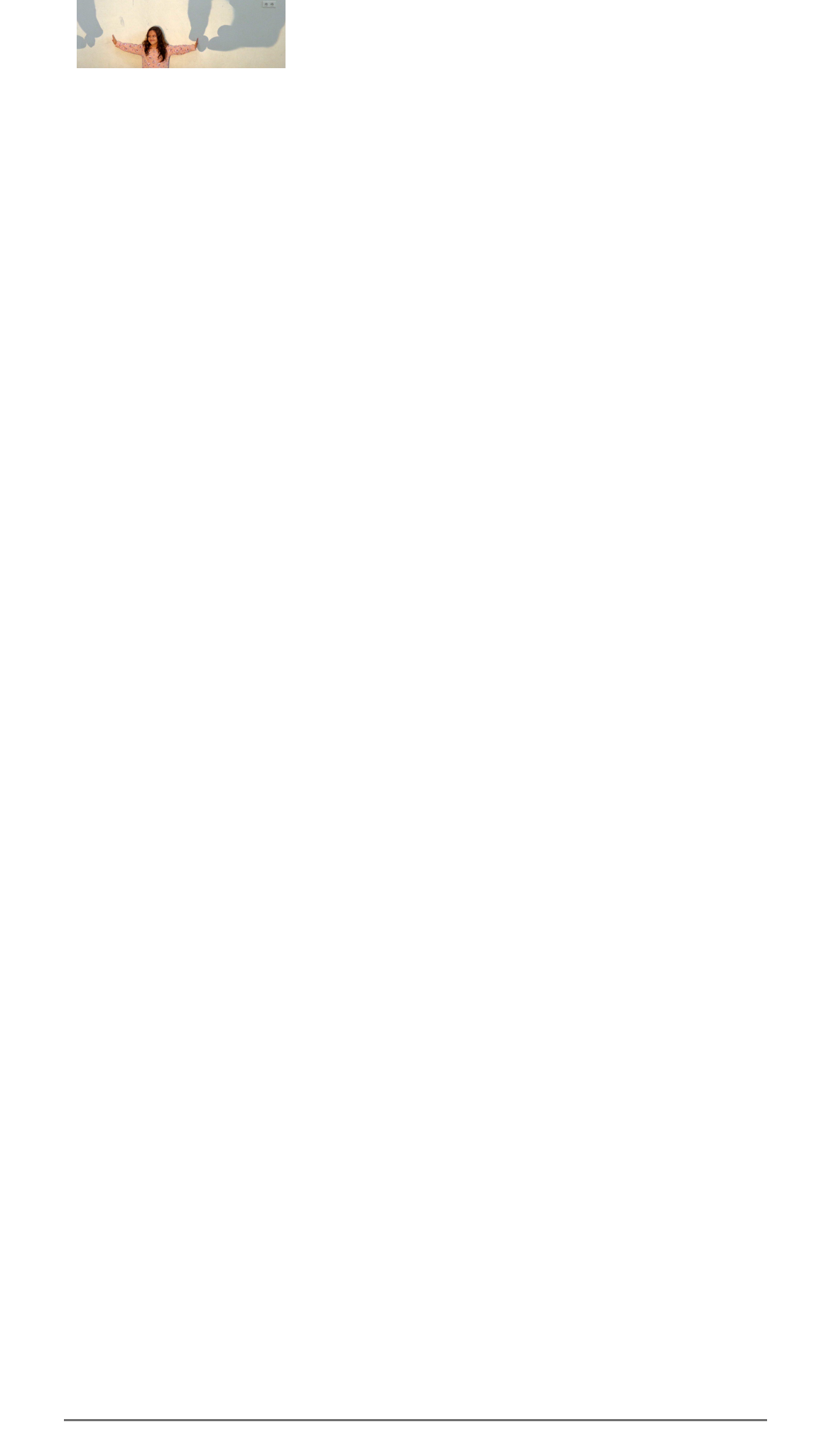Please mark the bounding box coordinates of the area that should be clicked to carry out the instruction: "view image".

[0.359, 0.056, 0.641, 0.154]